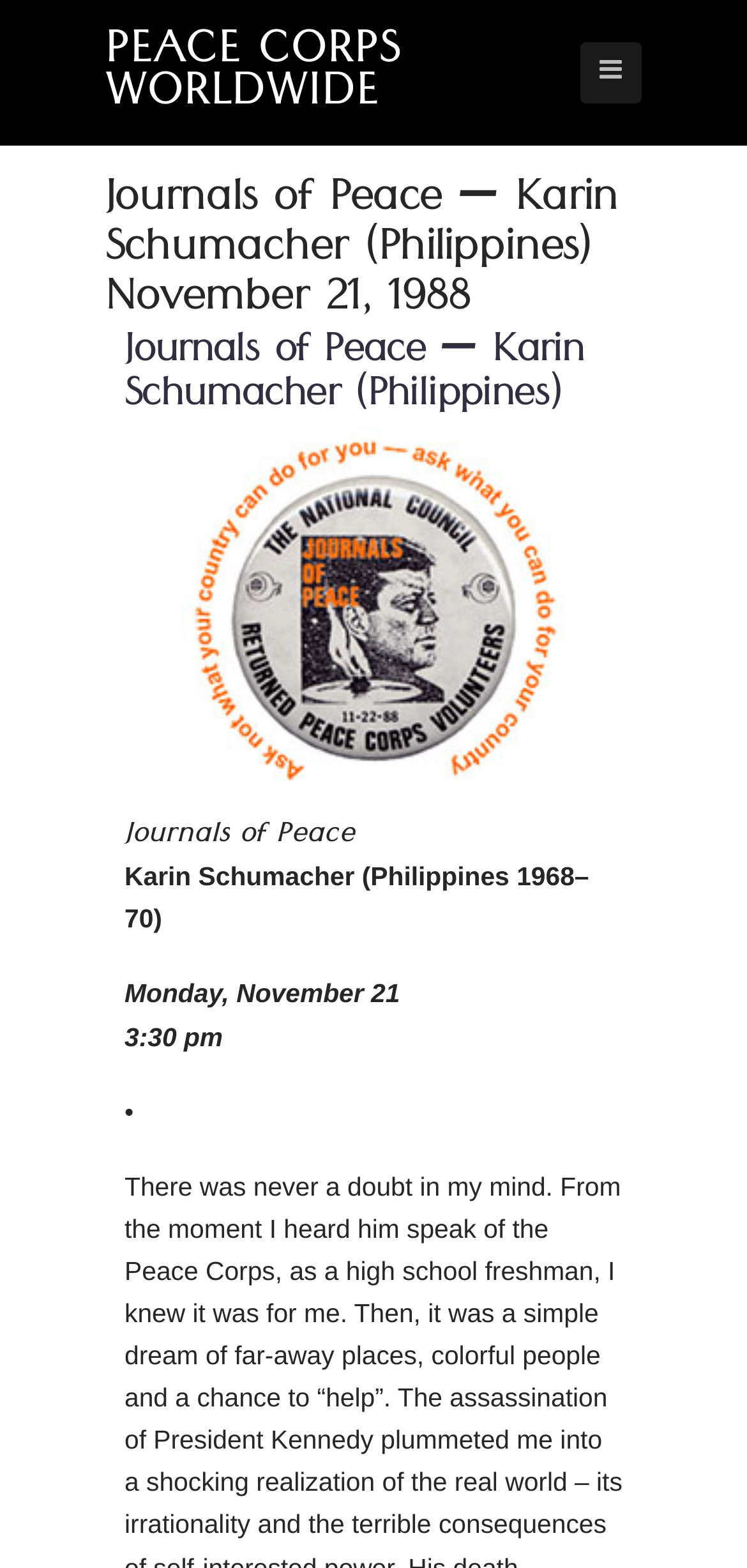What is the time of the journal entry?
Provide a detailed answer to the question using information from the image.

The webpage contains a static text '3:30 pm' which indicates the time of the journal entry.